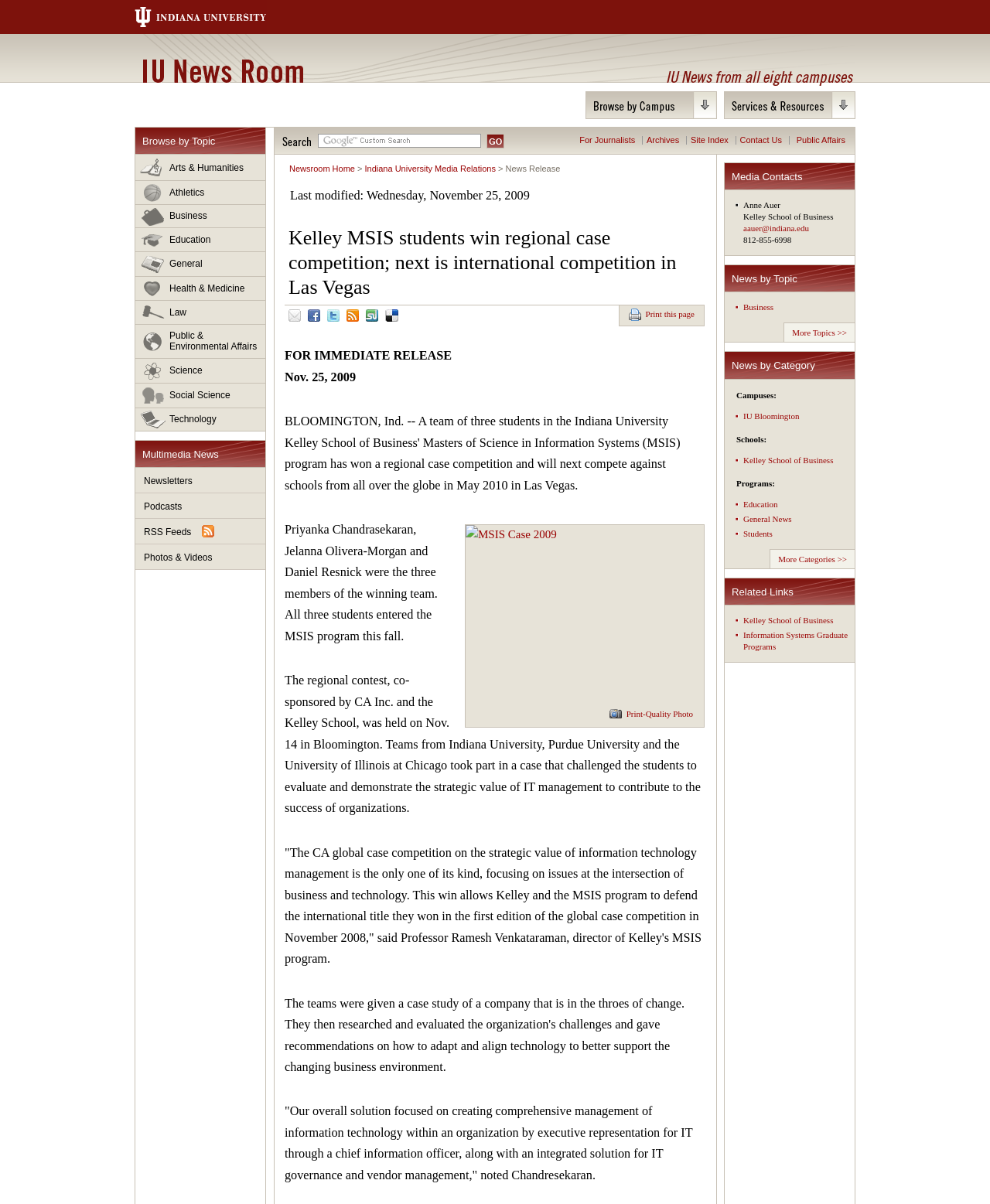What is the date of the news release?
Please give a detailed and elaborate answer to the question.

I found the answer by looking at the top-right corner of the webpage, where it says 'Nov. 25, 2009' as the date of the news release.